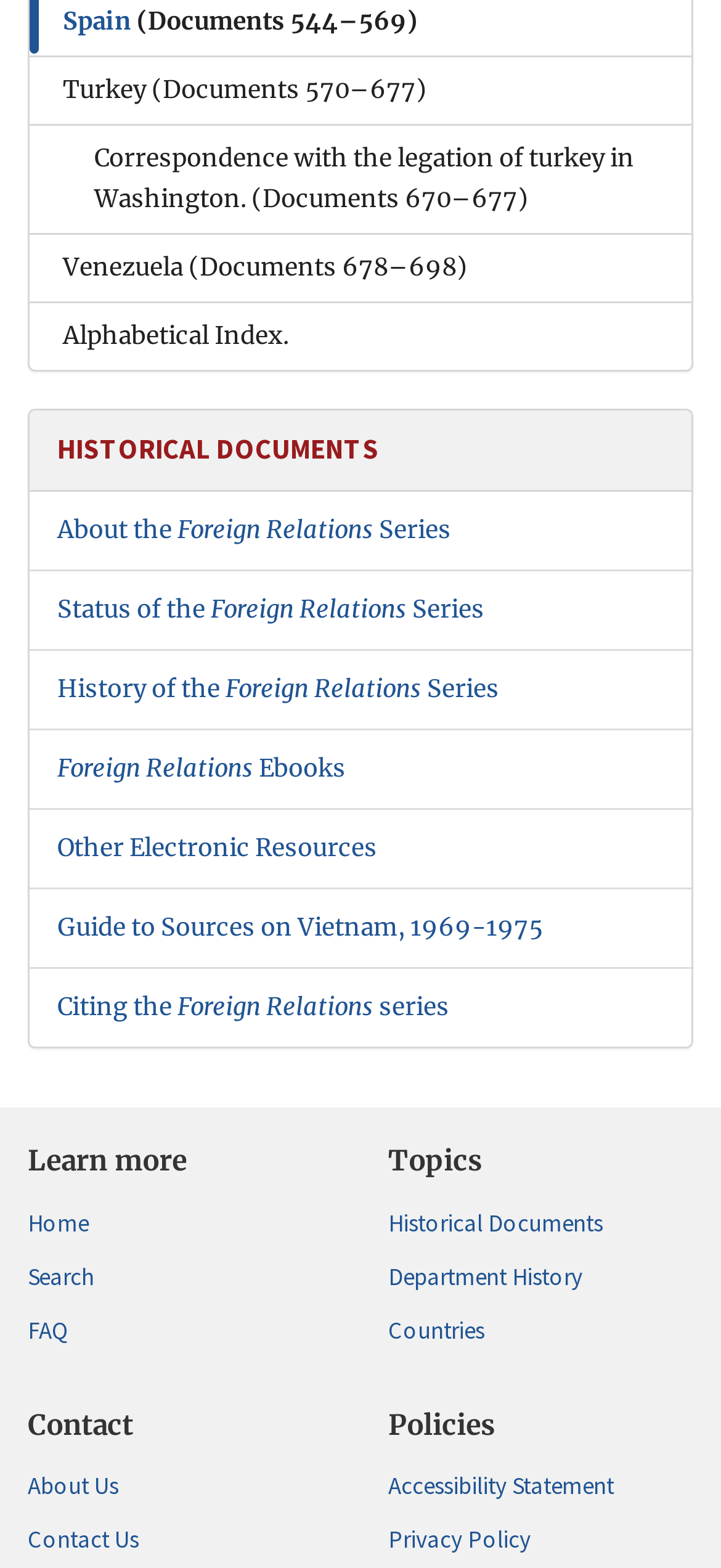What is the last link under 'Historical Documents'?
Please craft a detailed and exhaustive response to the question.

I looked at the links under the 'Historical Documents' heading and found that the last link is 'Alphabetical Index.'.